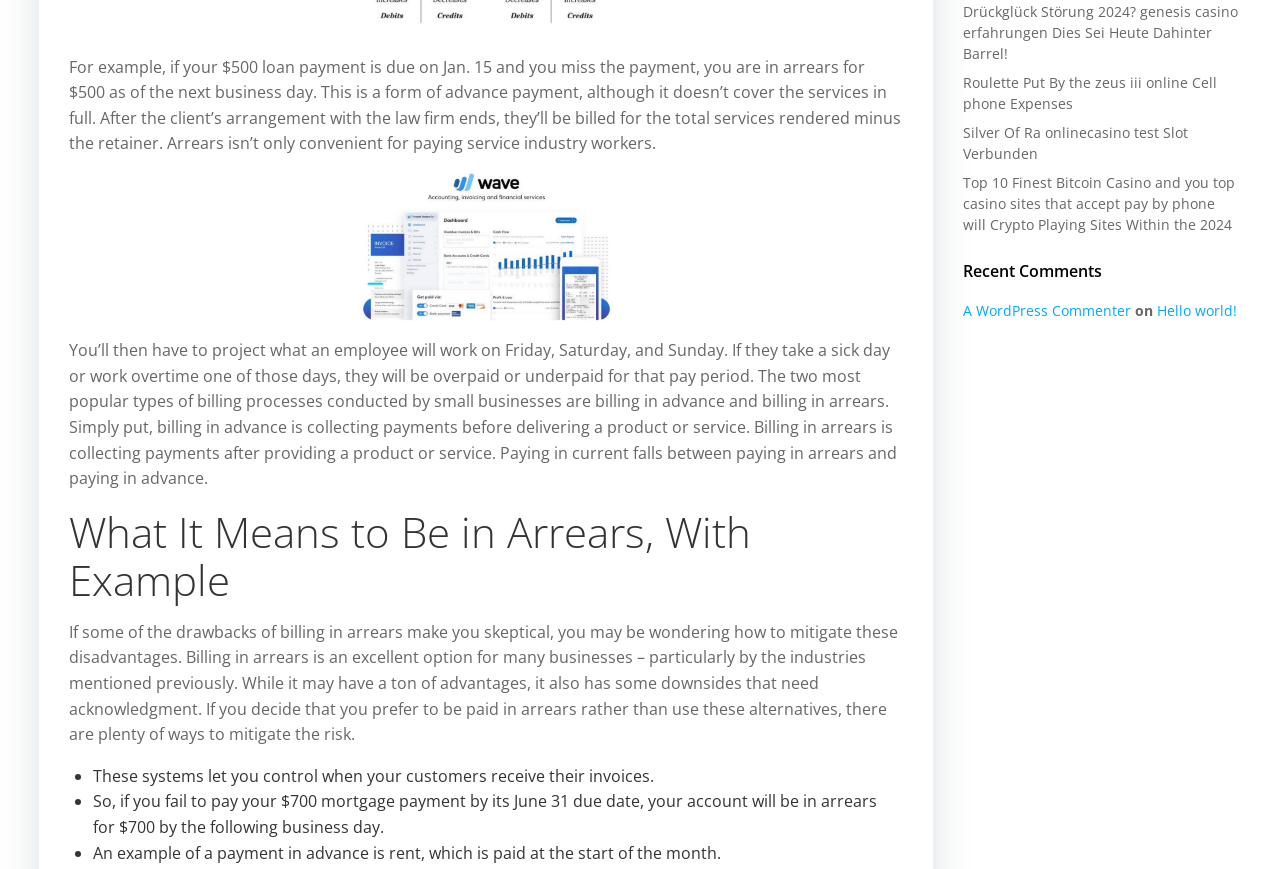Determine the bounding box coordinates for the HTML element described here: "A WordPress Commenter".

[0.752, 0.347, 0.884, 0.369]